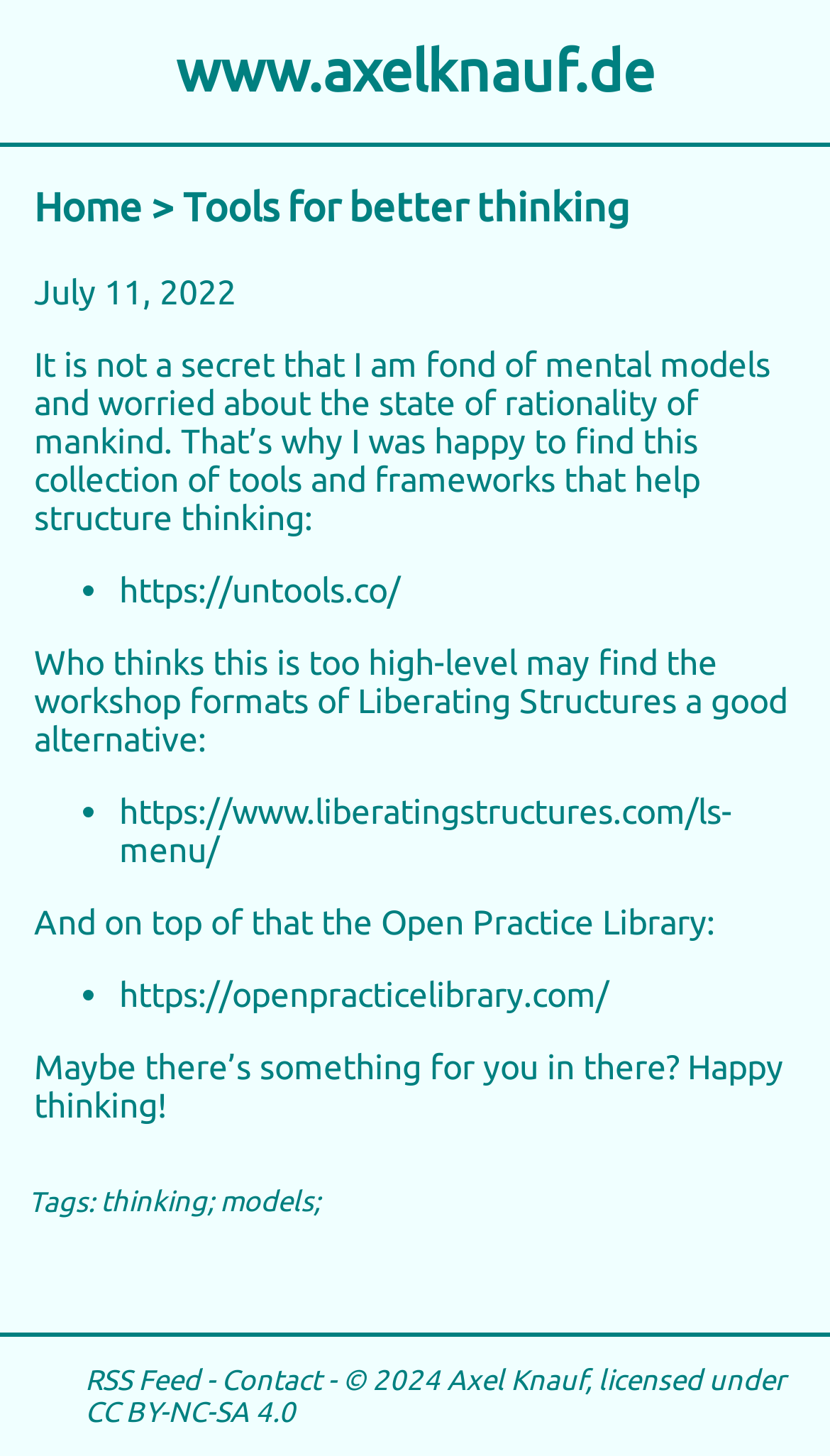Identify the bounding box coordinates for the element you need to click to achieve the following task: "visit the homepage". The coordinates must be four float values ranging from 0 to 1, formatted as [left, top, right, bottom].

[0.041, 0.128, 0.172, 0.159]